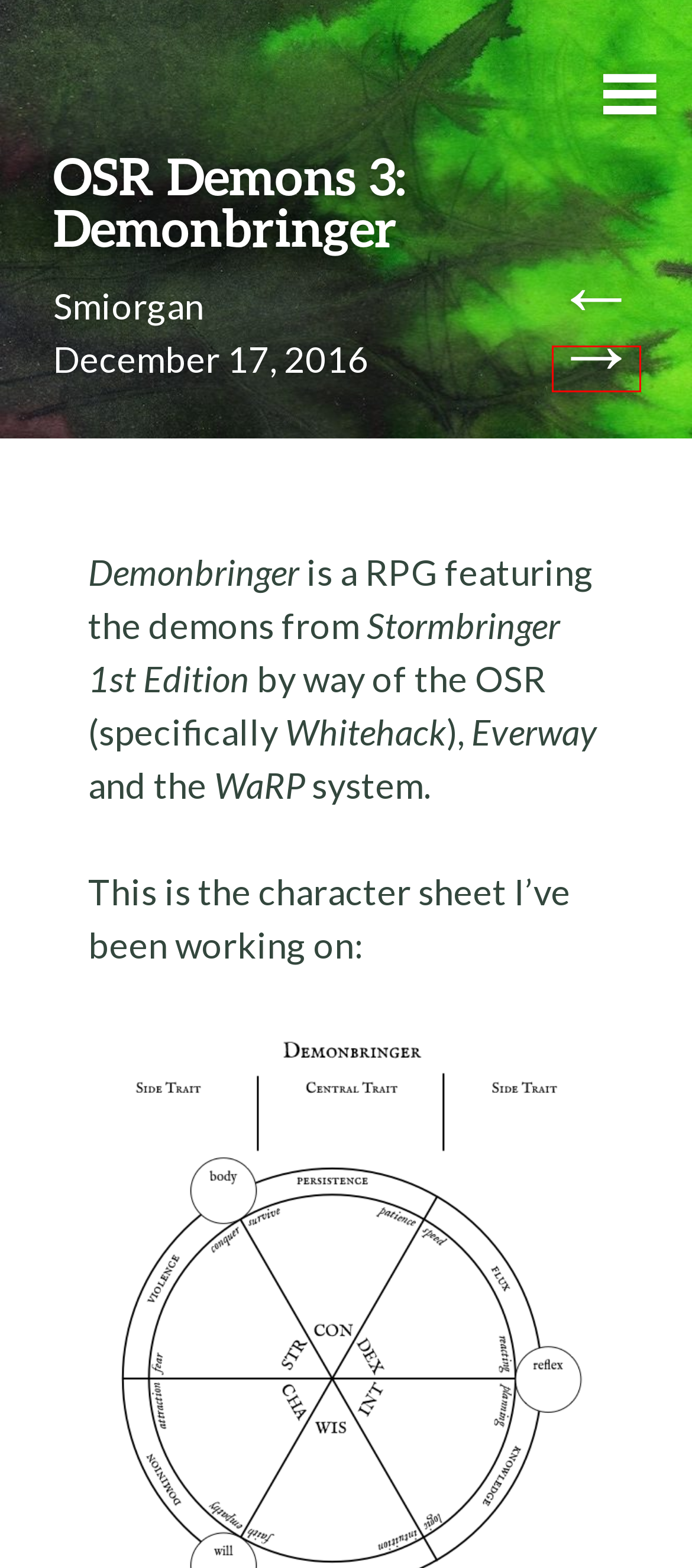Review the webpage screenshot provided, noting the red bounding box around a UI element. Choose the description that best matches the new webpage after clicking the element within the bounding box. The following are the options:
A. In Loving Memory: Everway – transient beings hq
B. OSR Demons Part 2: Needs, Relationships, Services and Forms – transient beings hq
C. Smiorgan – transient beings hq
D. Preface: Demons – transient beings hq
E. Neverway: the Grand Tableau – transient beings hq
F. City Accelerator – transient beings hq
G. Dice Clocks – transient beings hq
H. Karma, Drama and Fortune redux – transient beings hq

E